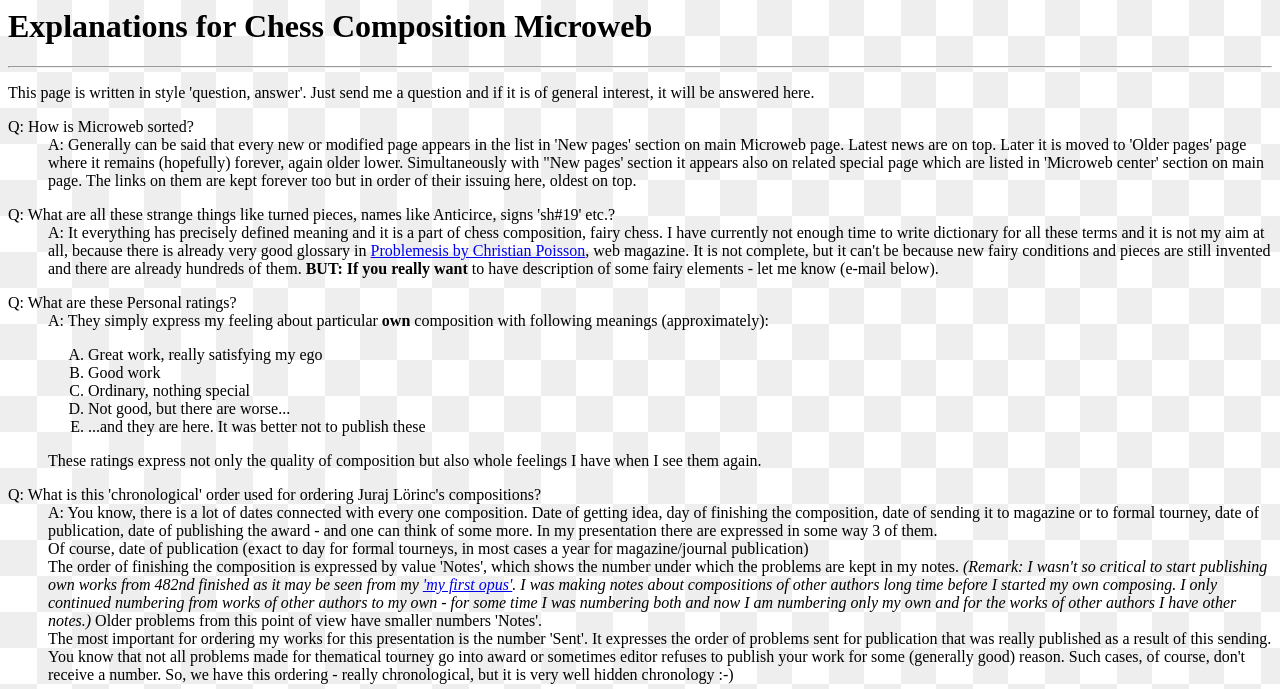Write an elaborate caption that captures the essence of the webpage.

The webpage is an explanation page for Chess Composition Microweb, a platform for chess composition enthusiasts. At the top, there is a heading "Explanations for Chess Composition Microweb" followed by a horizontal separator line. Below the separator, there are several sections, each consisting of a question and its corresponding answer.

The first section has a question "Q: How is Microweb sorted?" and its answer explains how new or modified pages are sorted on the platform. The answer is a long paragraph that spans across the entire width of the page.

The second section has a question "Q: What are all these terms?" and its answer explains that the terms used on the platform have precise meanings related to chess composition and fairy chess. The answer also mentions a link to a glossary by Christian Poisson.

The third section has a question "Q: What are these Personal ratings?" and its answer explains that the ratings are the author's personal feelings about particular compositions. The answer is followed by a list of ratings, each with a corresponding description, such as "Great work, really satisfying my ego" and "Not good, but there are worse...".

The fourth section has a question "Q: What are all these dates?" and its answer explains that there are several dates associated with each composition, including the date of getting the idea, finishing the composition, and publication. The answer also mentions that the date of publication is expressed in the presentation.

Throughout the page, there are no images, but there are several links to external resources, including a glossary and a personal webpage. The text is organized in a clear and concise manner, with each section separated by a horizontal separator line.